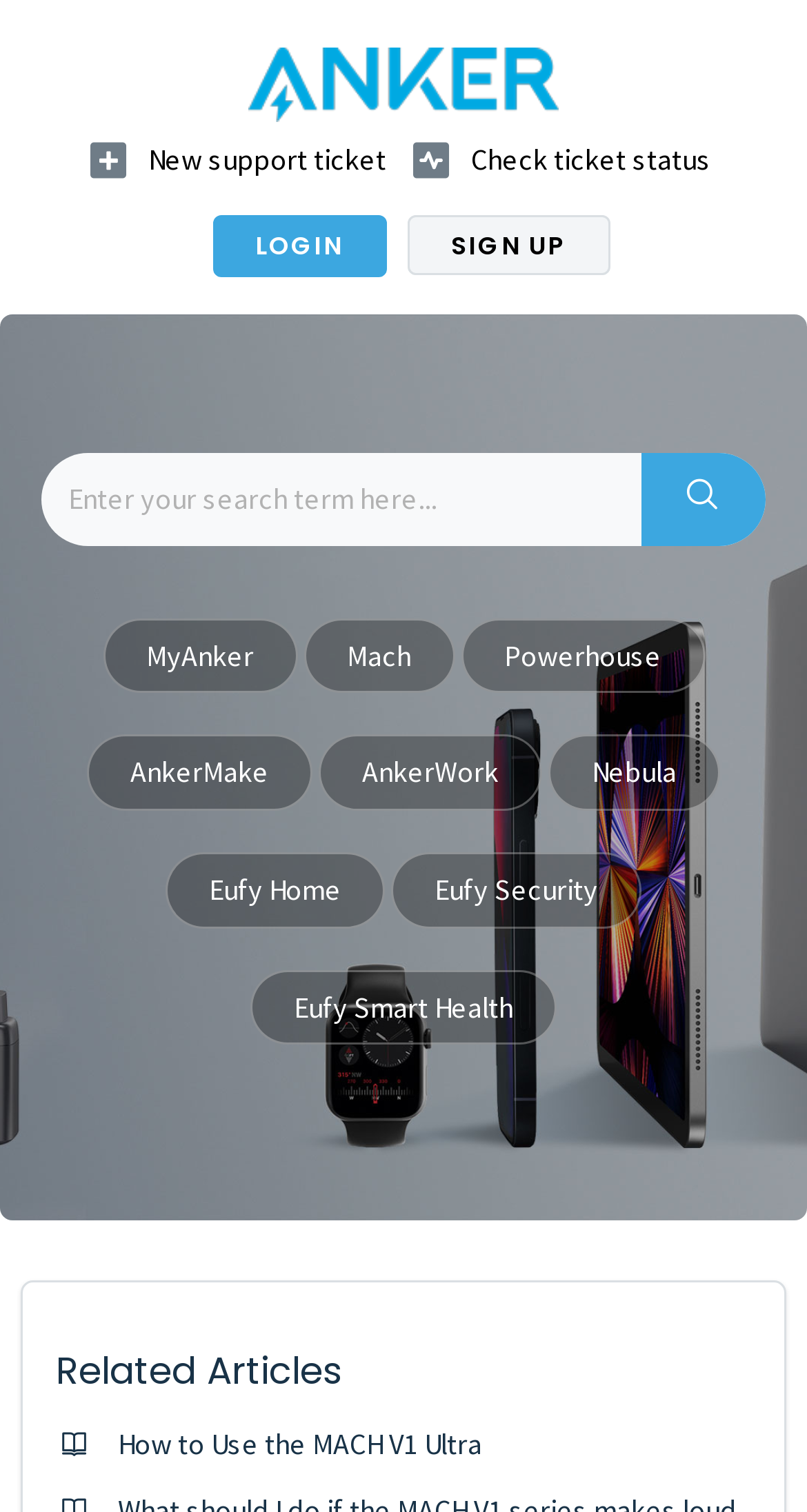How many categories are listed in the middle section of the webpage?
Give a one-word or short-phrase answer derived from the screenshot.

7